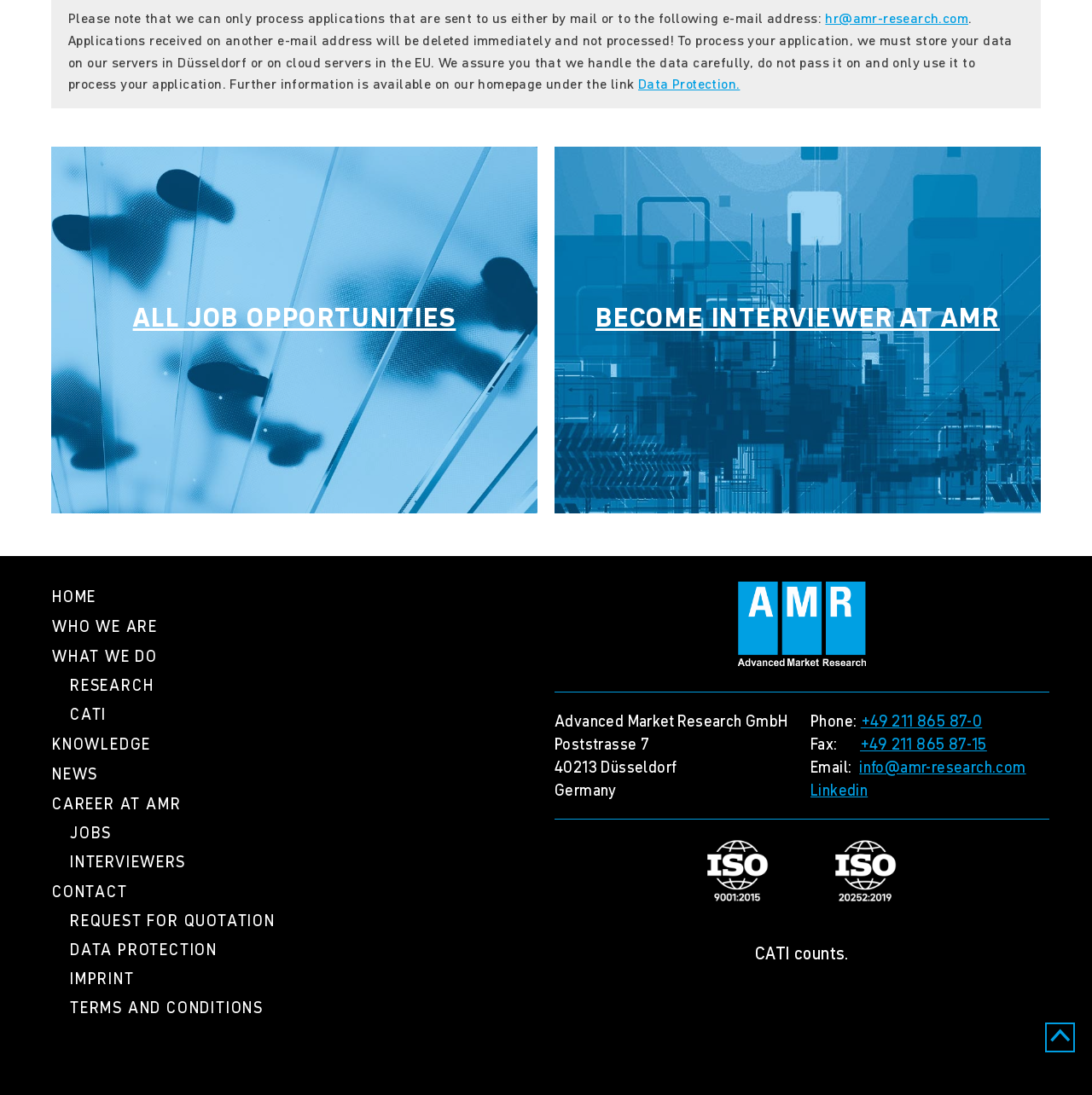Using the provided description Data Protection., find the bounding box coordinates for the UI element. Provide the coordinates in (top-left x, top-left y, bottom-right x, bottom-right y) format, ensuring all values are between 0 and 1.

[0.584, 0.068, 0.678, 0.085]